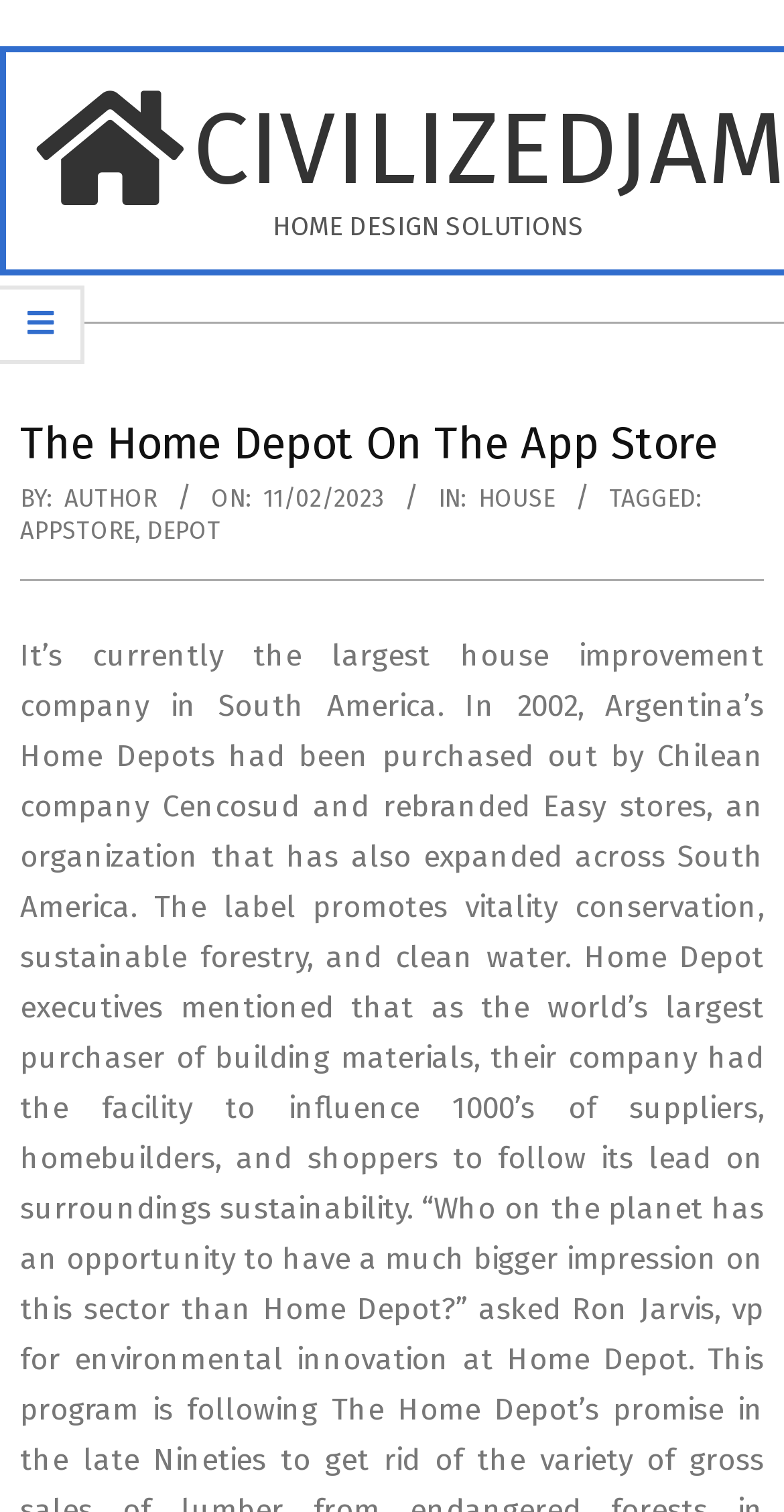Identify the first-level heading on the webpage and generate its text content.

‎The Home Depot On The App Store